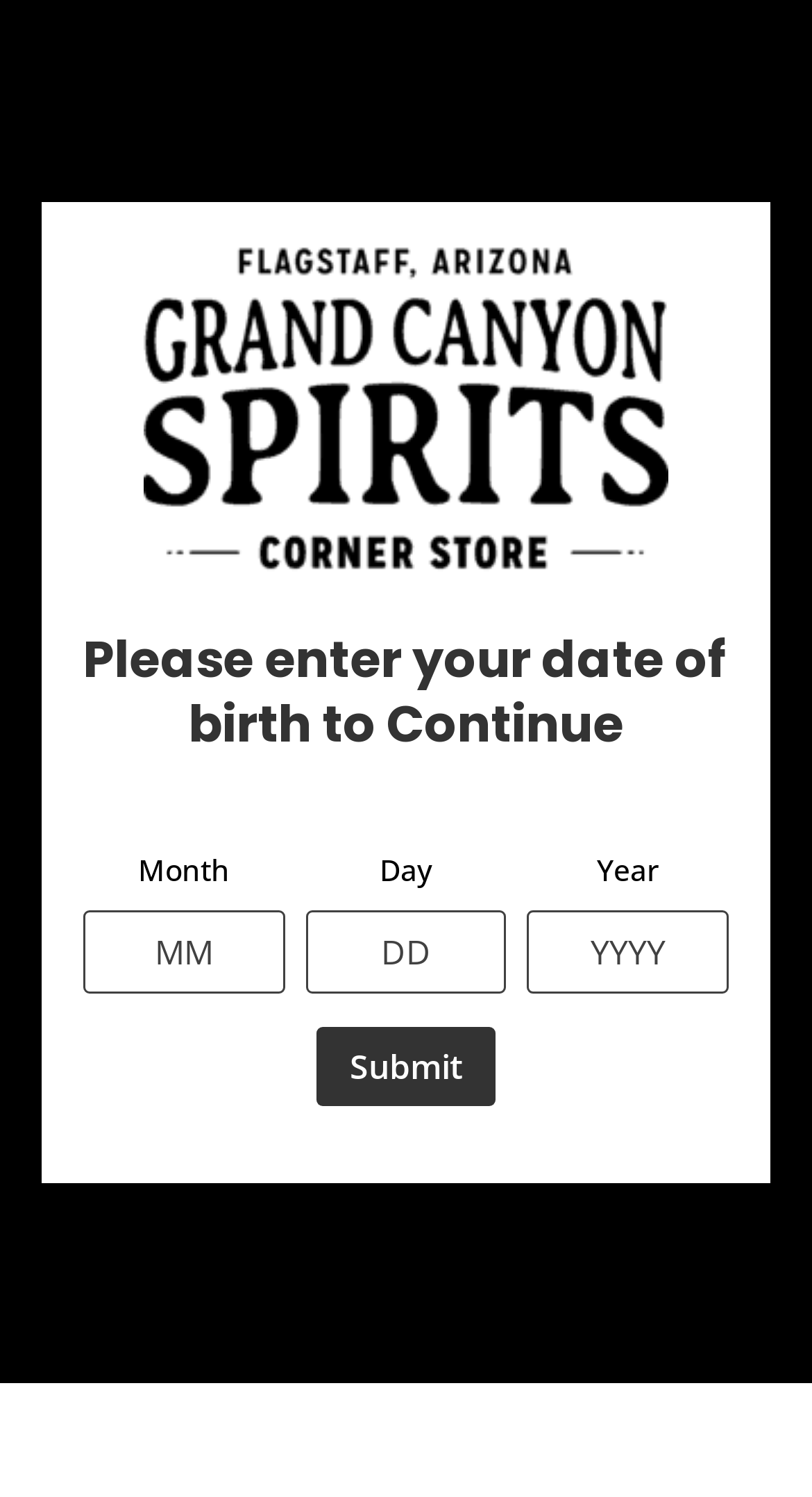Kindly determine the bounding box coordinates for the clickable area to achieve the given instruction: "Enter month of birth".

[0.103, 0.609, 0.35, 0.664]